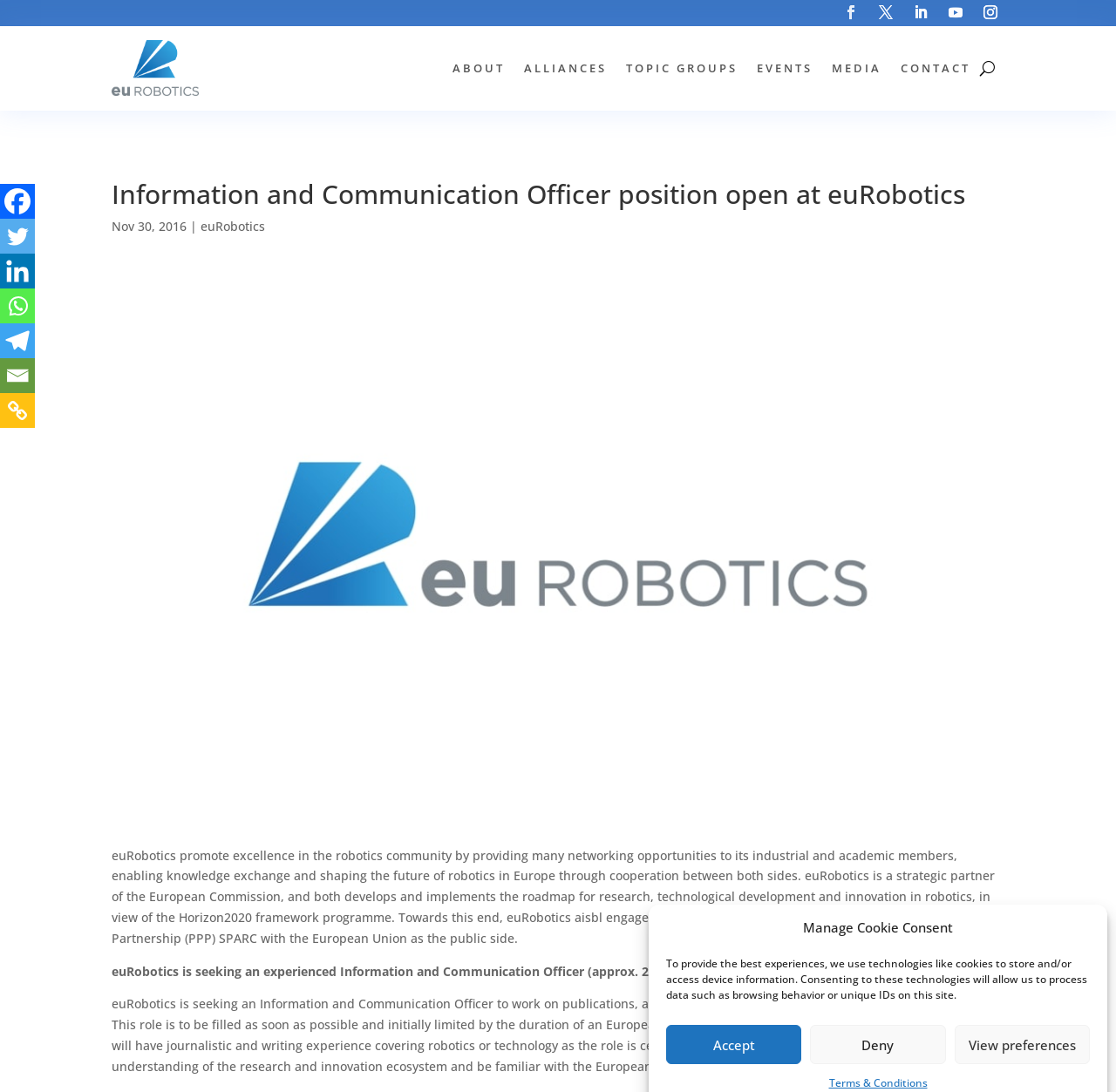Given the content of the image, can you provide a detailed answer to the question?
What is the ideal background for the Information and Communication Officer?

According to the webpage, ideally, applicants will have journalistic and writing experience covering robotics or technology, as stated in the paragraph starting with 'euRobotics is seeking an Information and Communication Officer to work on...'.